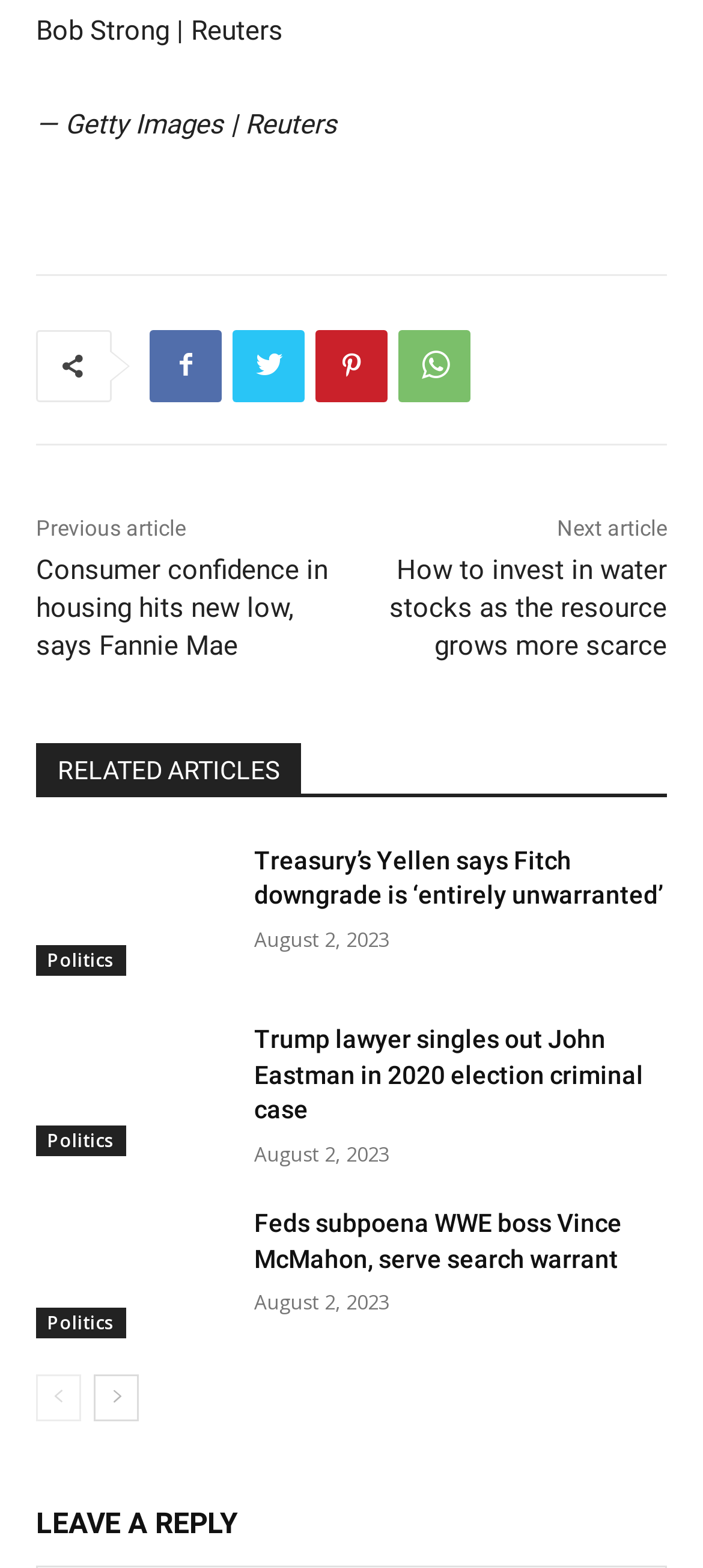What is the author of the article?
Using the information from the image, answer the question thoroughly.

The author's name is mentioned at the top of the webpage, 'Bob Strong | Reuters', which indicates that Bob Strong is the author of the article.